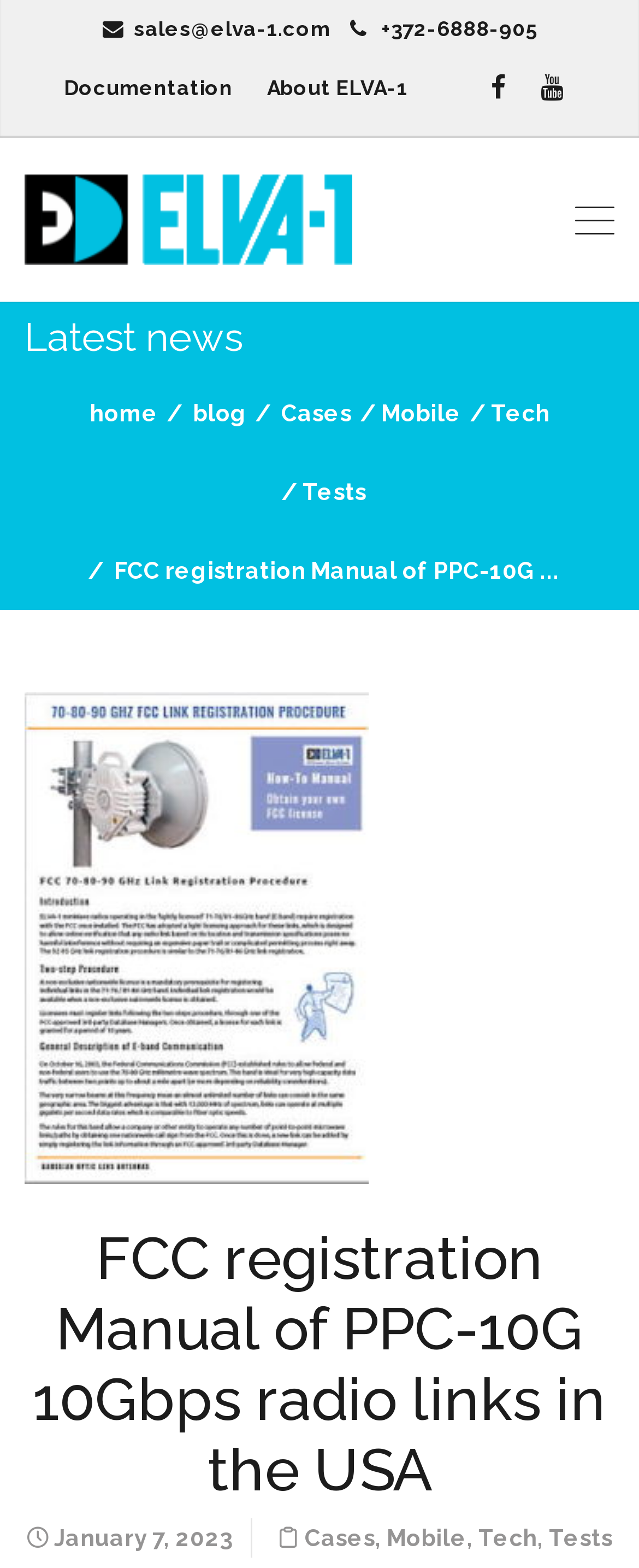Based on the element description: "+372-6888-905", identify the bounding box coordinates for this UI element. The coordinates must be four float numbers between 0 and 1, listed as [left, top, right, bottom].

[0.596, 0.01, 0.84, 0.026]